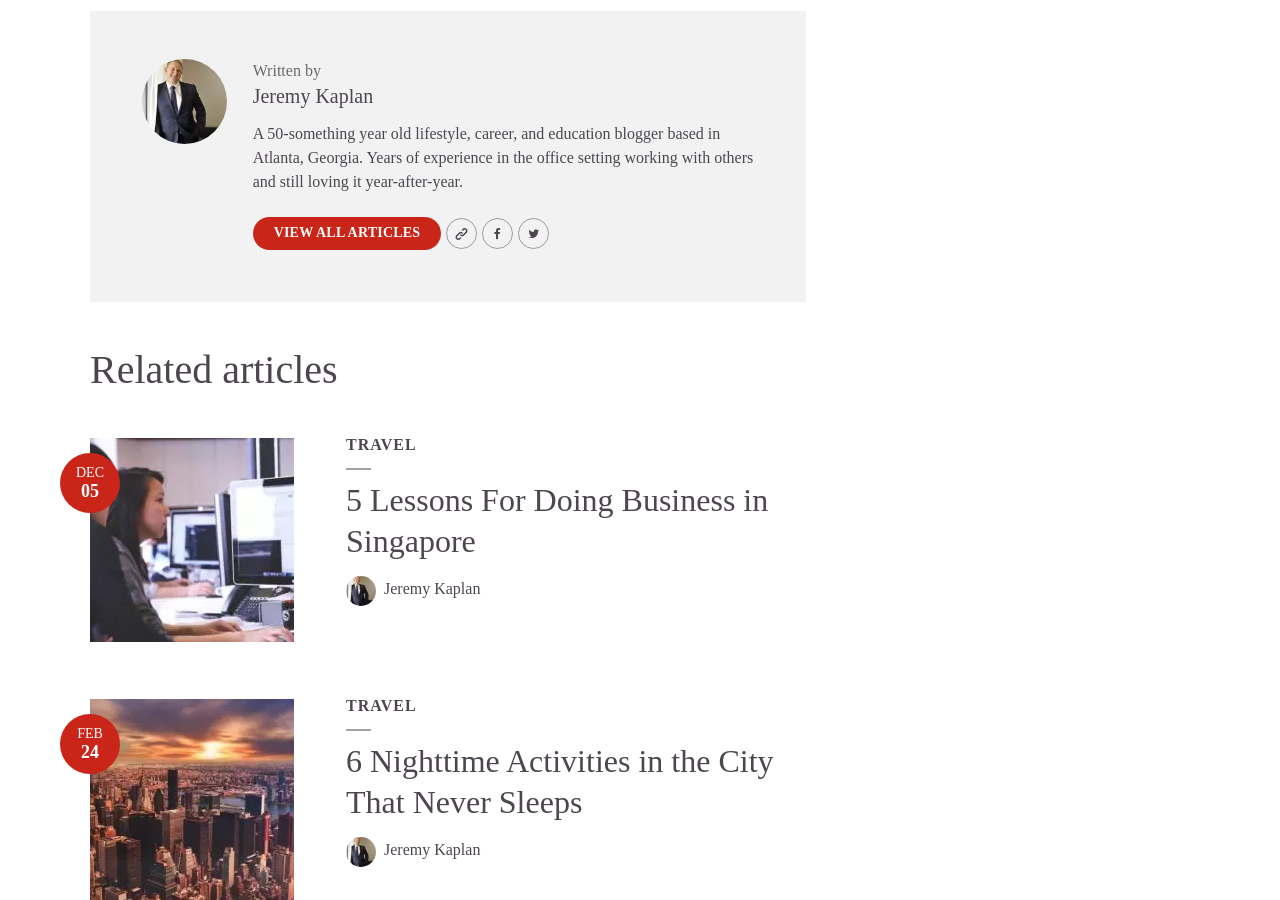Show the bounding box coordinates of the region that should be clicked to follow the instruction: "Go to the 'Blog' page."

None